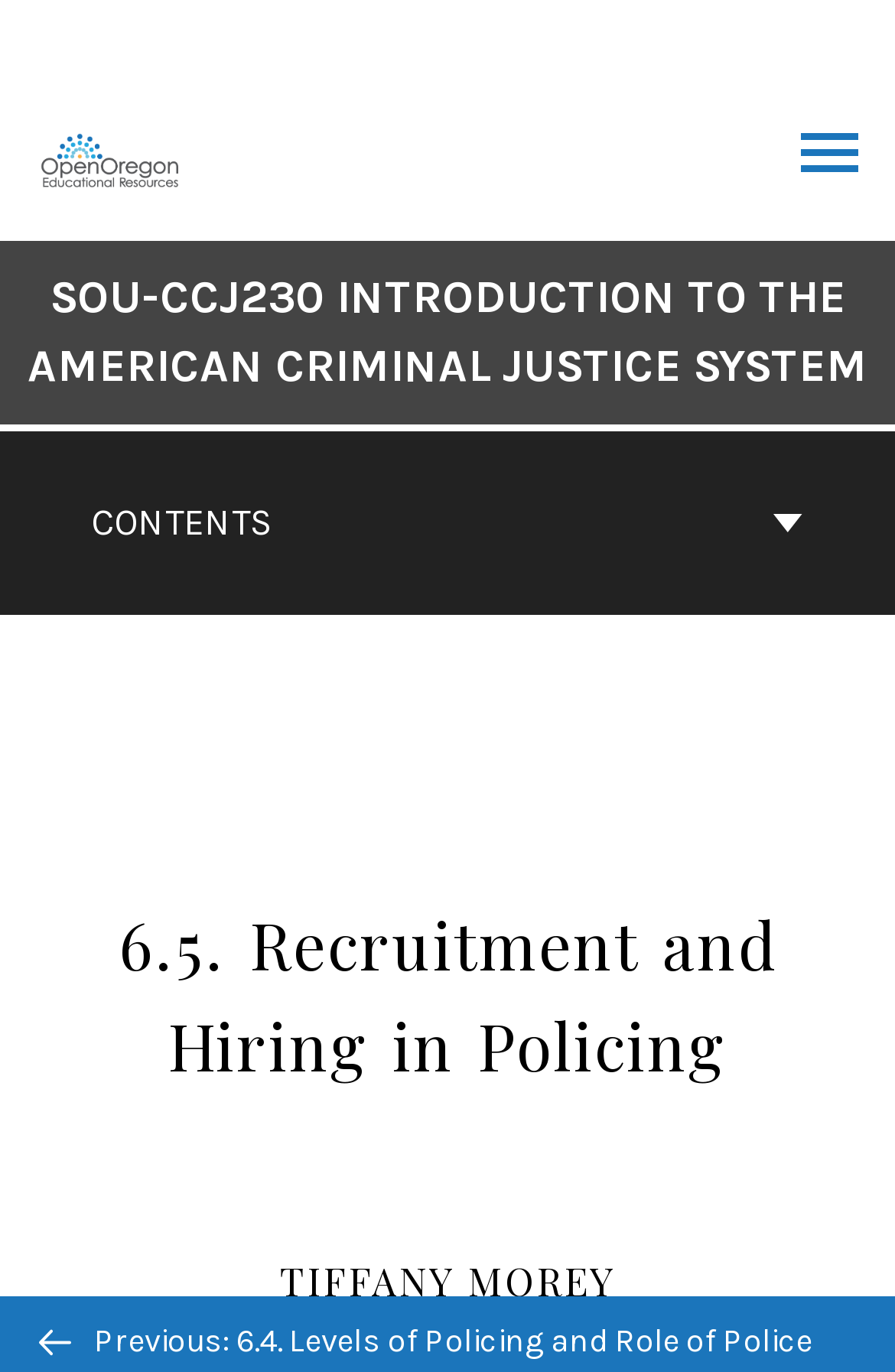Provide a brief response using a word or short phrase to this question:
Who is the author of this chapter?

TIFFANY MOREY